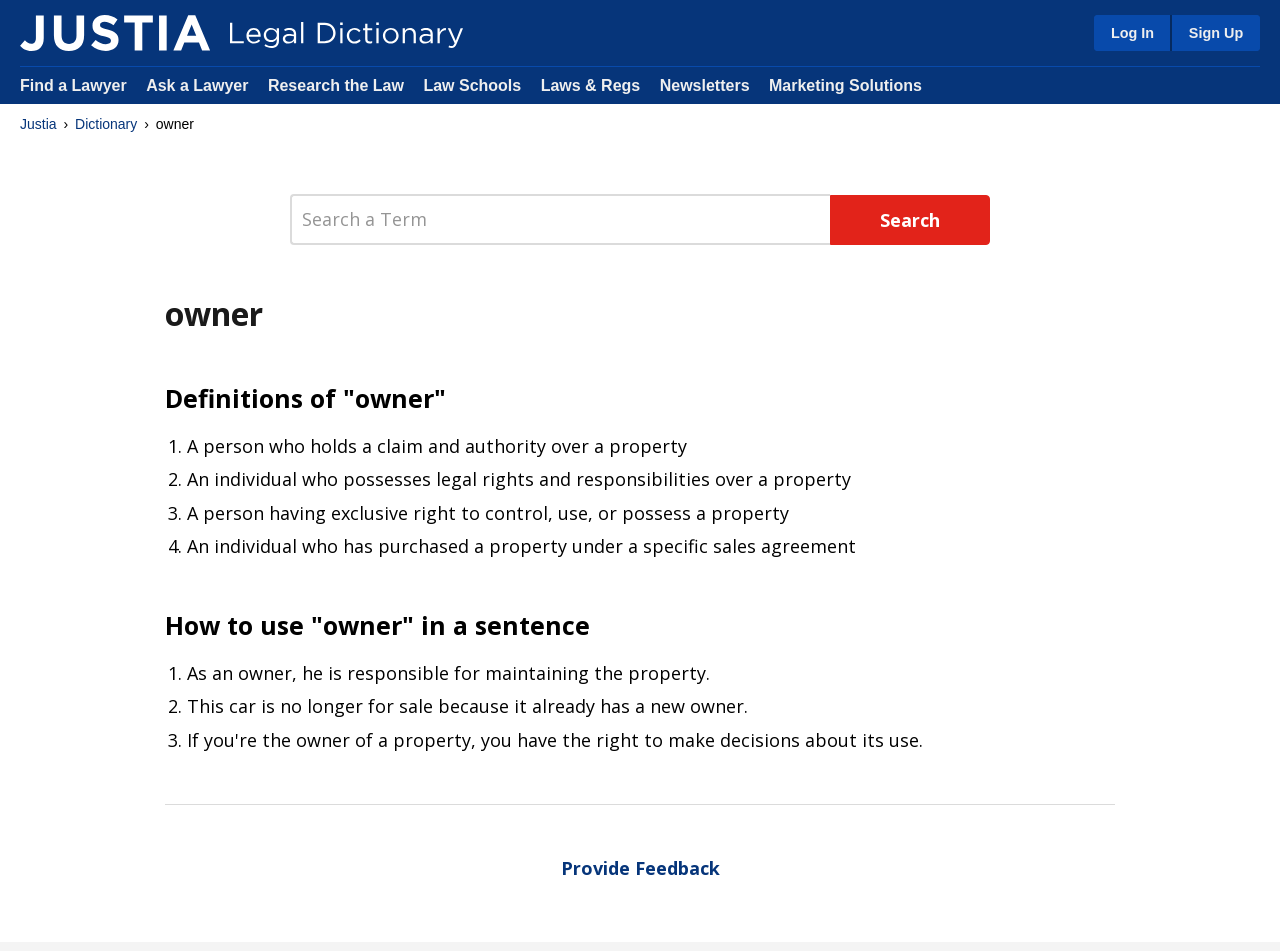Please give a succinct answer to the question in one word or phrase:
How many example sentences are provided for 'owner'?

3